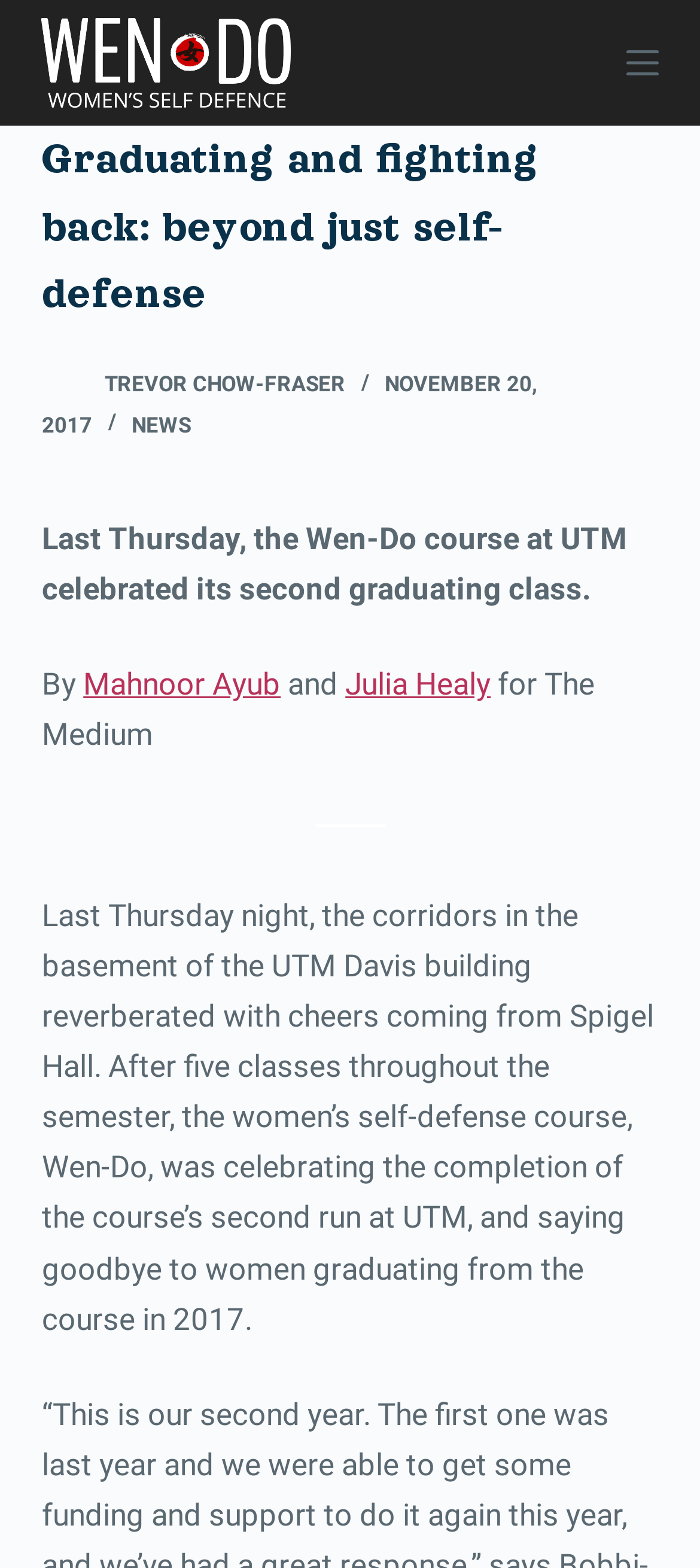Please determine the bounding box coordinates of the element's region to click in order to carry out the following instruction: "View 'About Us' page". The coordinates should be four float numbers between 0 and 1, i.e., [left, top, right, bottom].

None